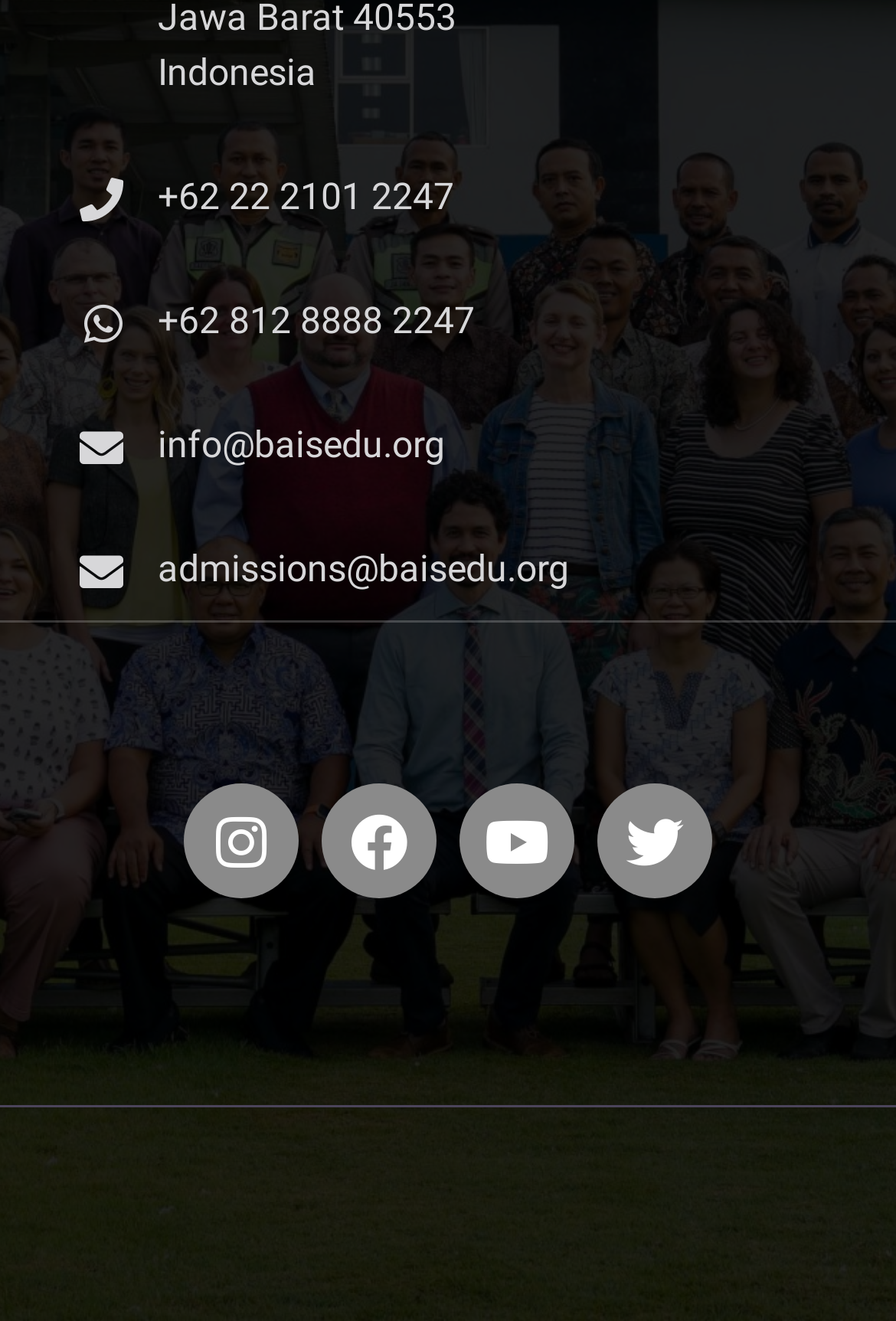Provide a one-word or one-phrase answer to the question:
What social media platforms are linked on the webpage?

Instagram, Facebook, Youtube, Twitter